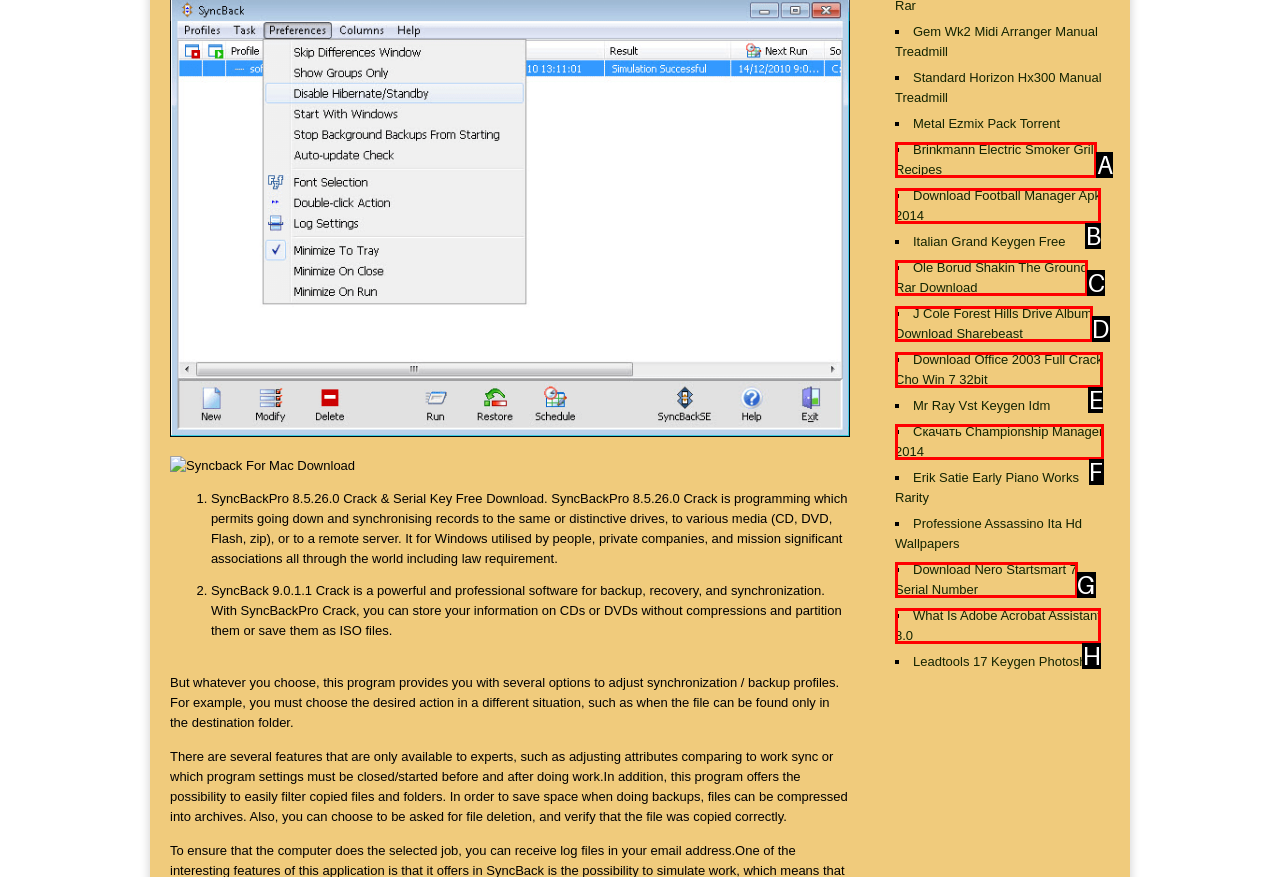Assess the description: Download Football Manager Apk 2014 and select the option that matches. Provide the letter of the chosen option directly from the given choices.

B